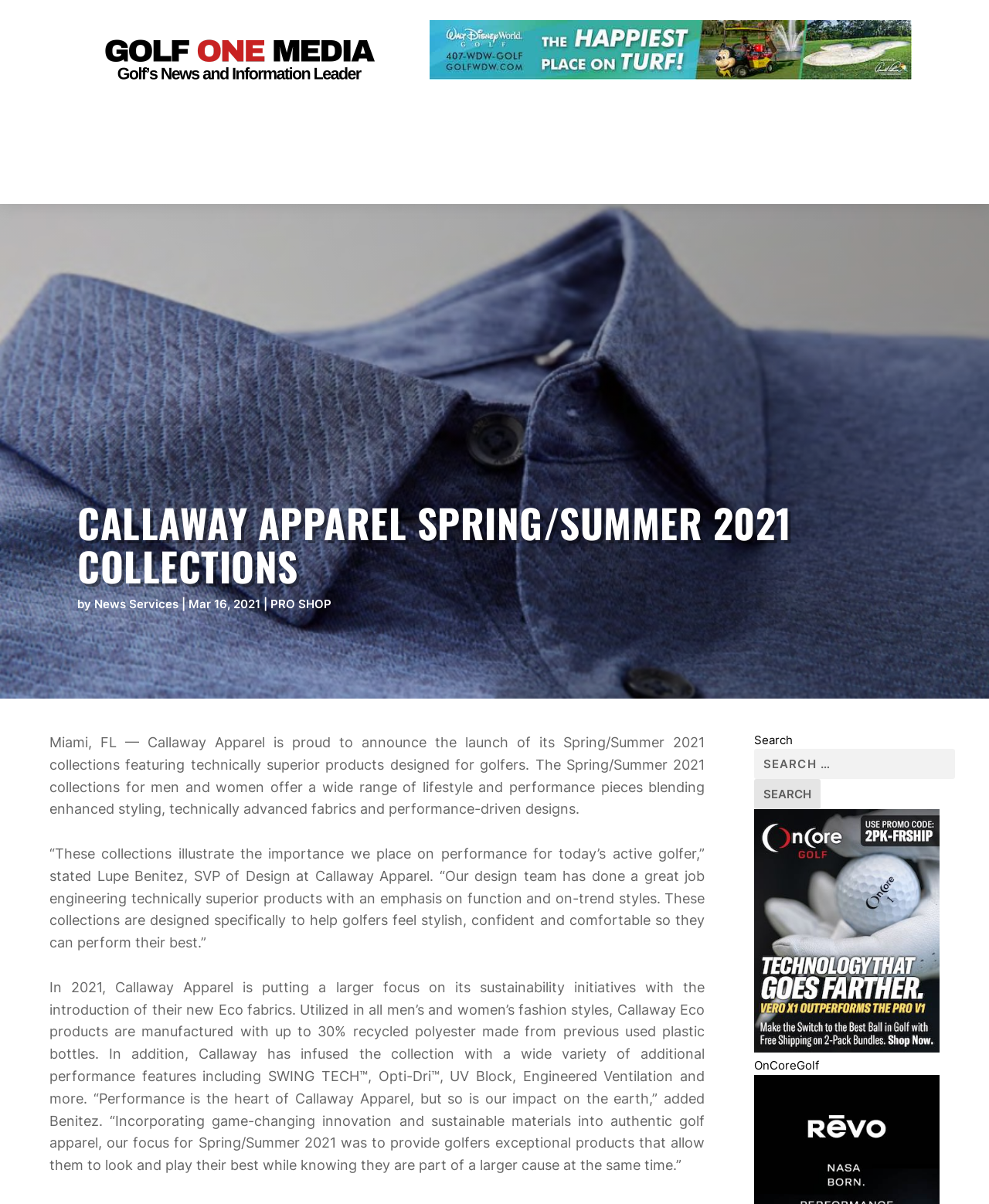Could you determine the bounding box coordinates of the clickable element to complete the instruction: "Go to PRO NEWS"? Provide the coordinates as four float numbers between 0 and 1, i.e., [left, top, right, bottom].

[0.166, 0.119, 0.232, 0.153]